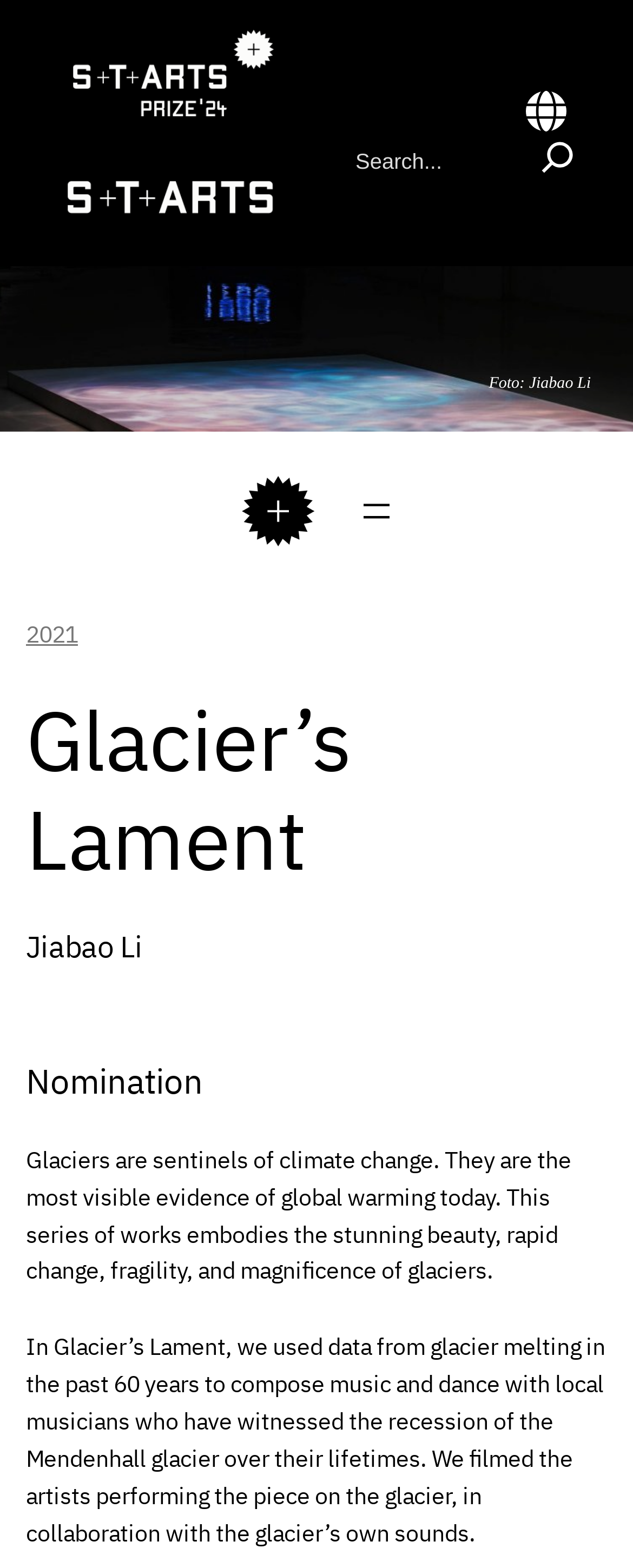Please analyze the image and give a detailed answer to the question:
What is the name of the prize?

The name of the prize can be found in the link element with the text 'S+T+ARTS Prize' at the top of the webpage.